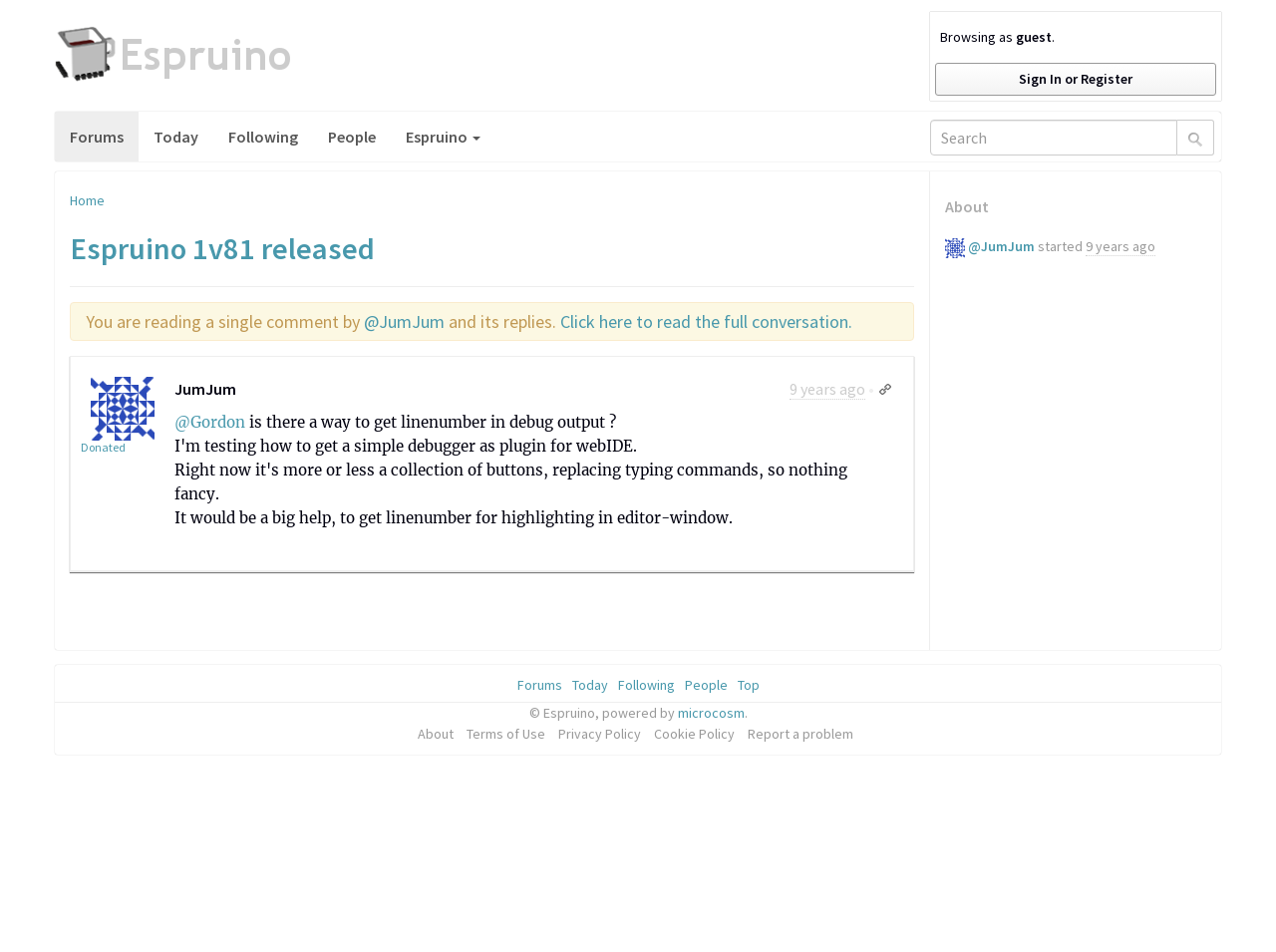For the given element description About, determine the bounding box coordinates of the UI element. The coordinates should follow the format (top-left x, top-left y, bottom-right x, bottom-right y) and be within the range of 0 to 1.

[0.327, 0.76, 0.359, 0.782]